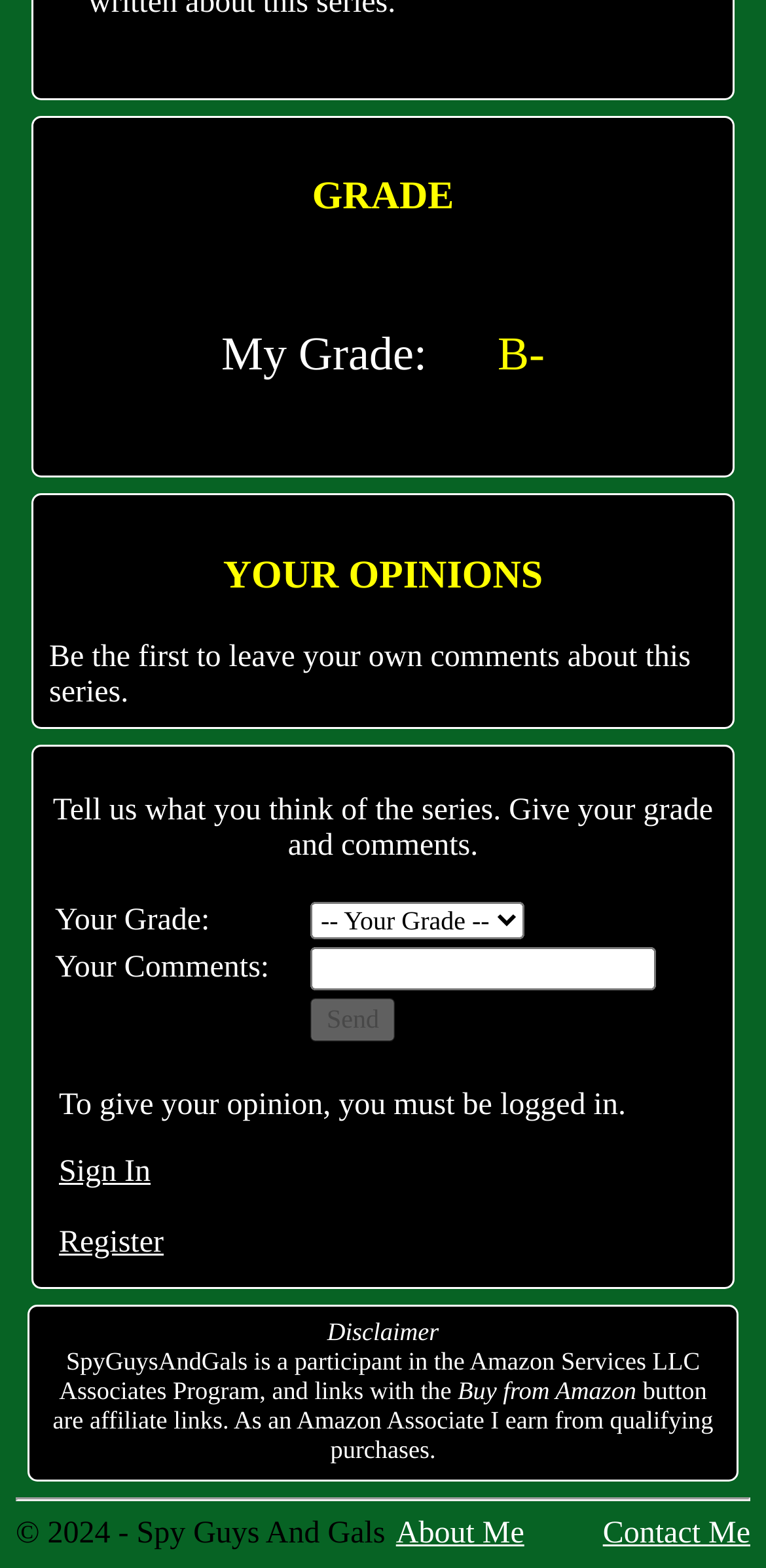What is the current grade?
Please describe in detail the information shown in the image to answer the question.

The current grade is displayed as 'B-' next to the 'My Grade:' label, which is a StaticText element with a bounding box at [0.65, 0.21, 0.711, 0.243].